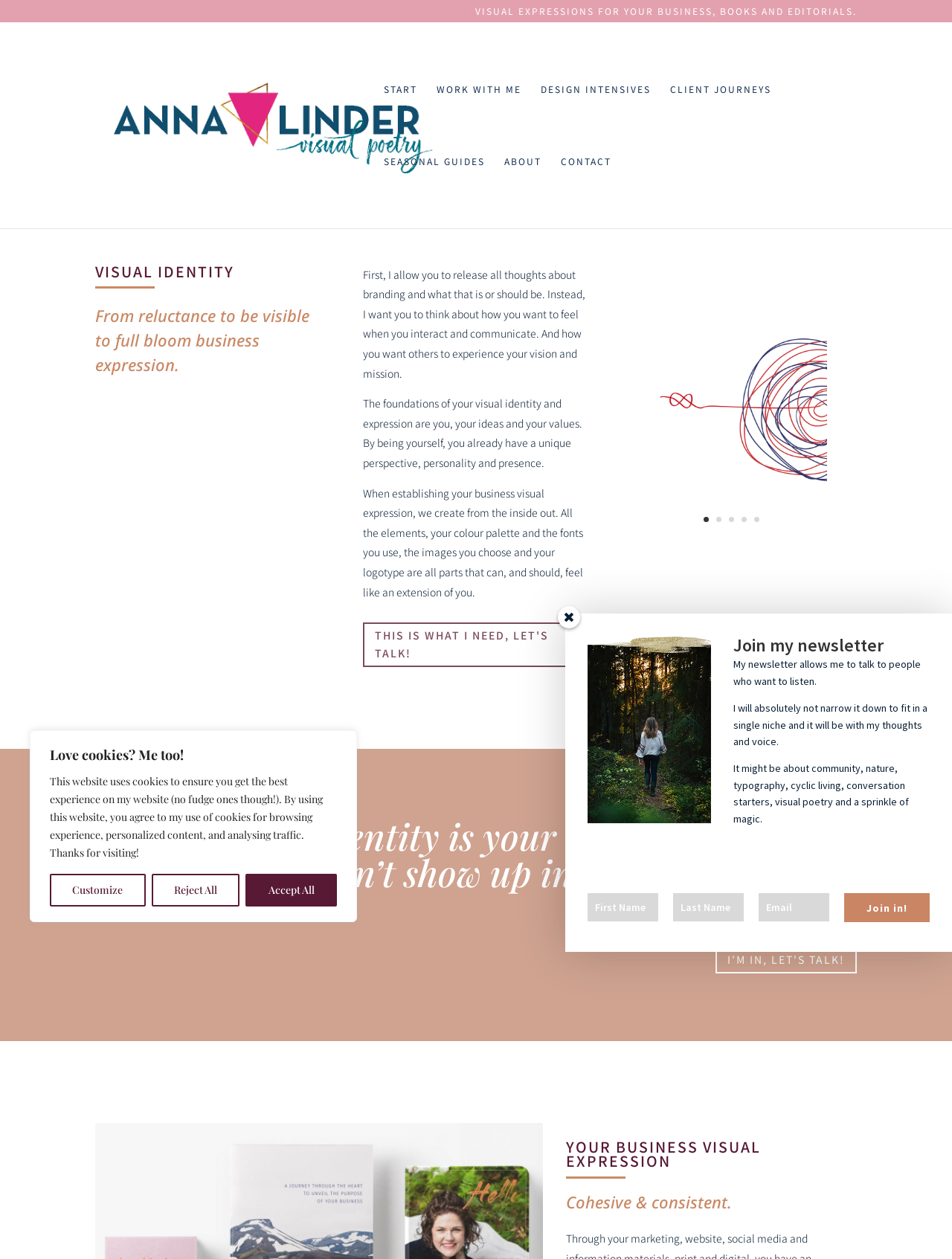Please specify the bounding box coordinates for the clickable region that will help you carry out the instruction: "Click the 'Join in!' button".

[0.887, 0.709, 0.977, 0.732]